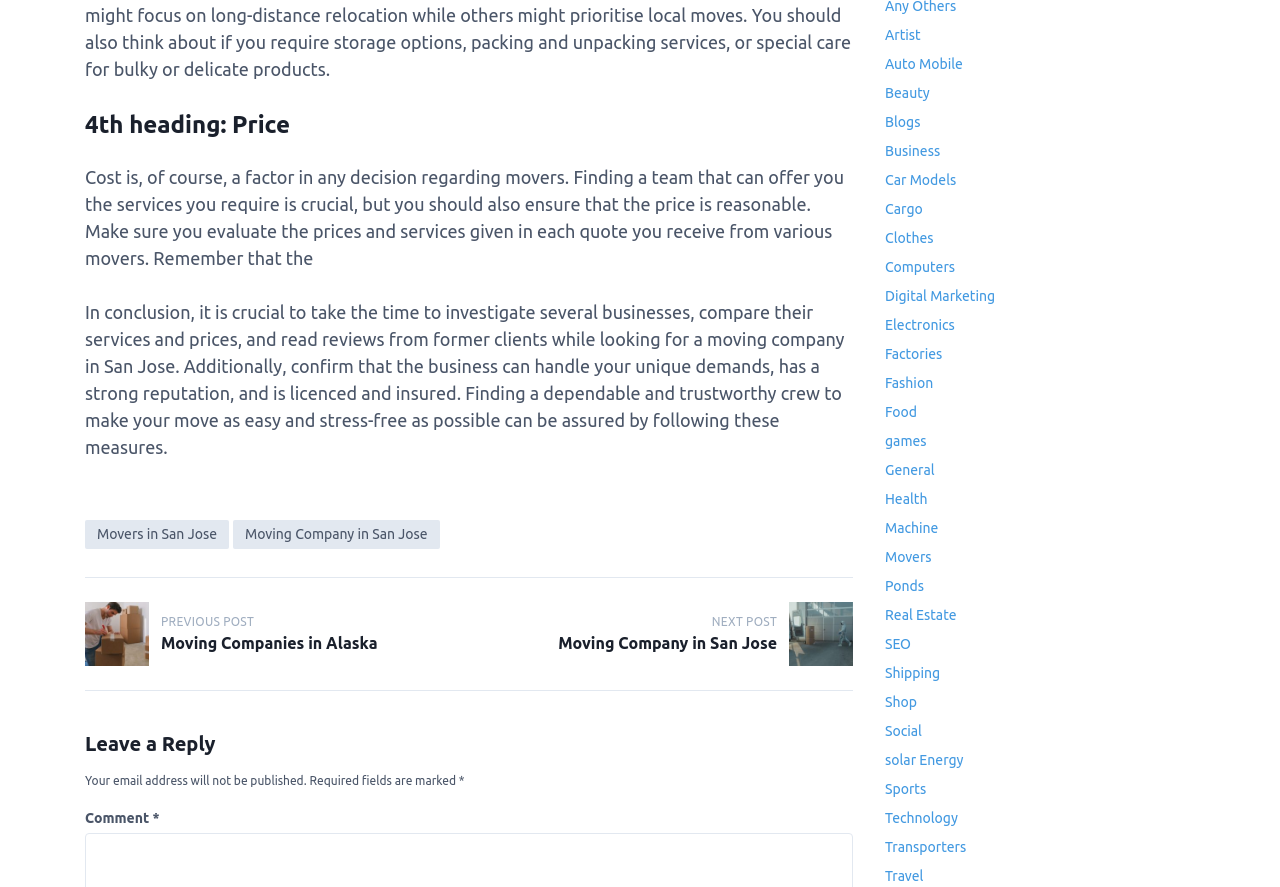Highlight the bounding box coordinates of the region I should click on to meet the following instruction: "Click on 'Moving Companies in Alaska'".

[0.066, 0.679, 0.116, 0.751]